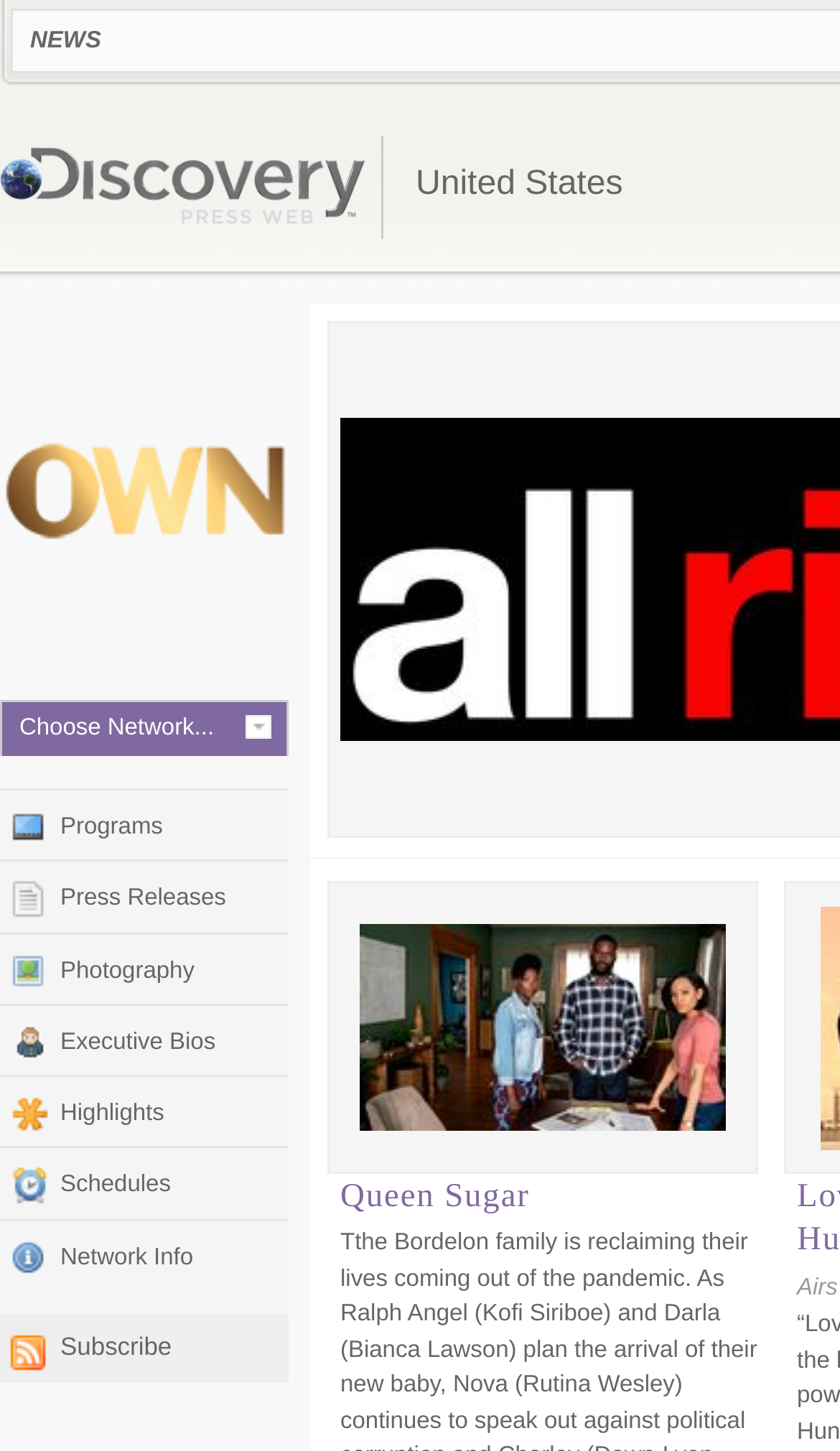Give a concise answer of one word or phrase to the question: 
How many links are there under 'NEWS'?

0